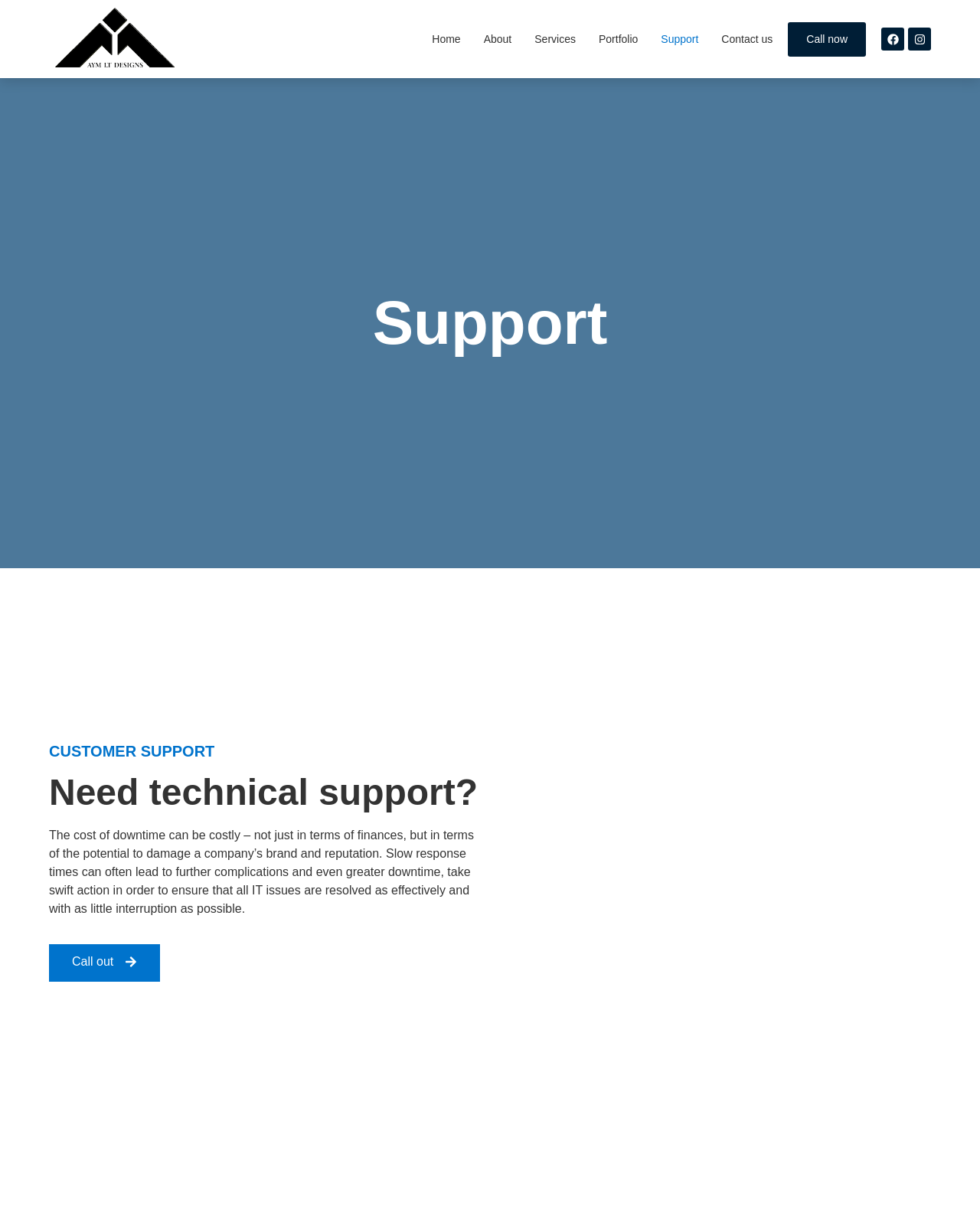Determine the bounding box coordinates of the region I should click to achieve the following instruction: "Click on Call now". Ensure the bounding box coordinates are four float numbers between 0 and 1, i.e., [left, top, right, bottom].

[0.804, 0.018, 0.884, 0.046]